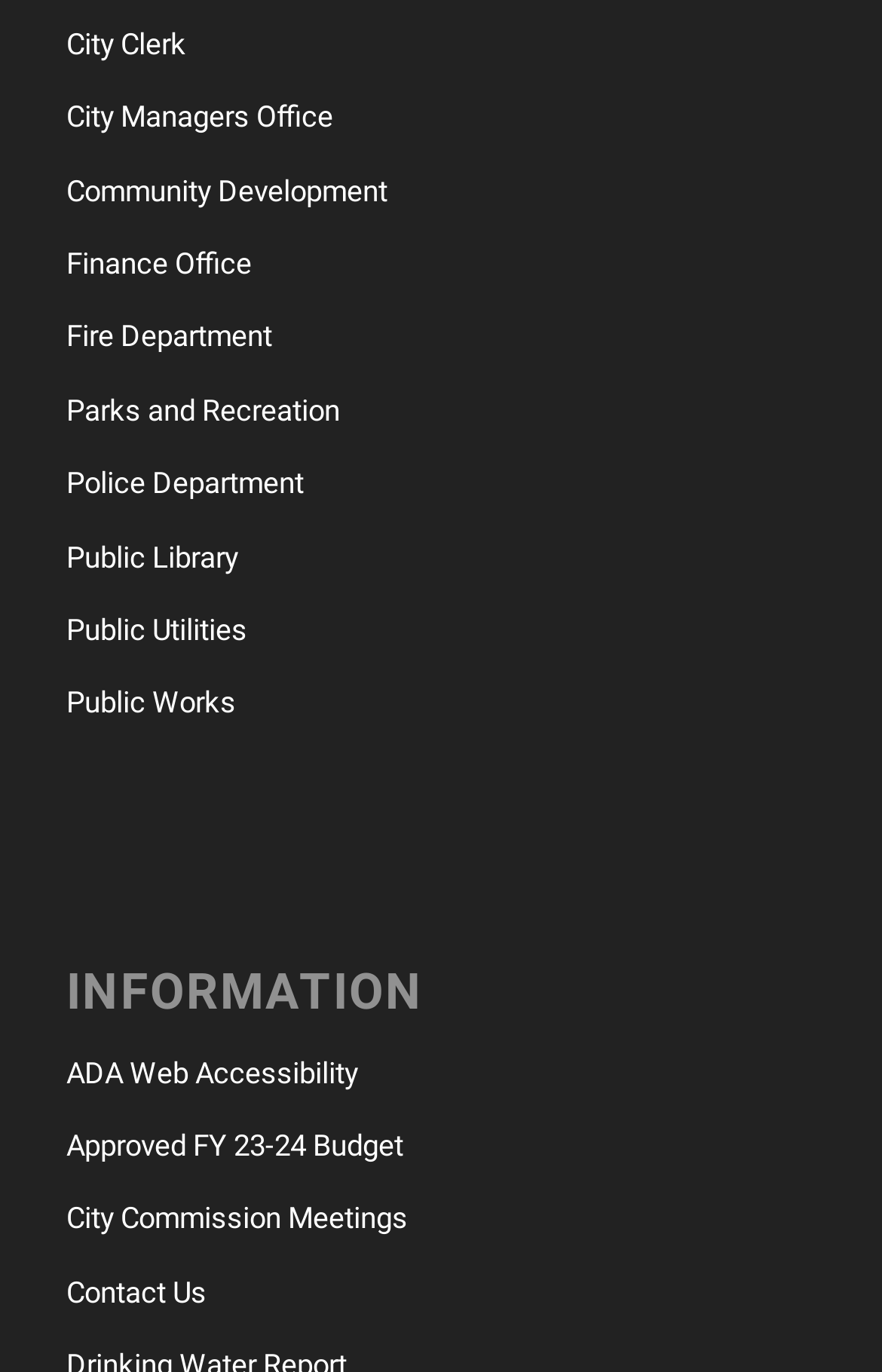What is the last link on the webpage?
Look at the screenshot and respond with one word or a short phrase.

Contact Us